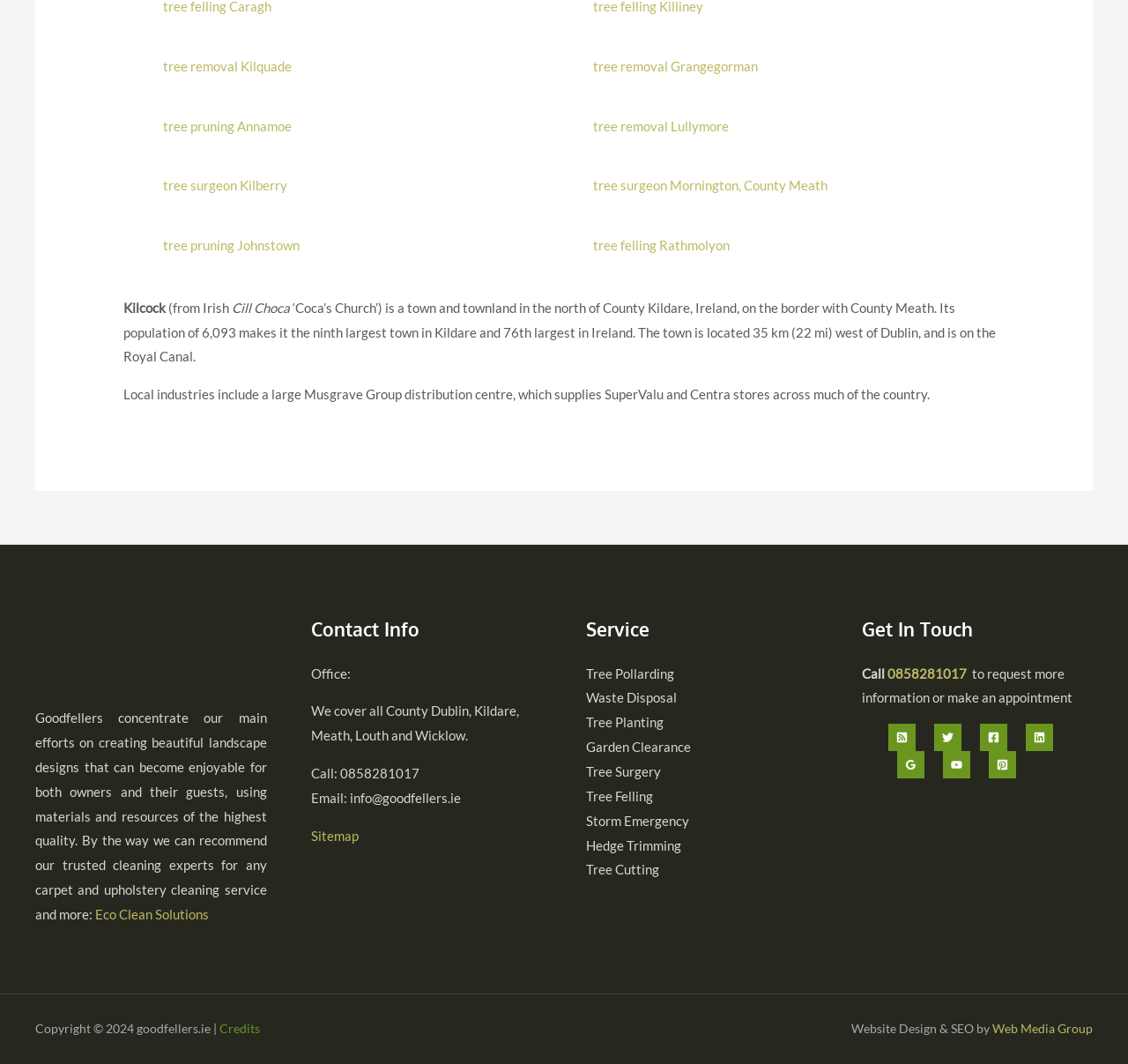What is the name of the company that designed the website? Observe the screenshot and provide a one-word or short phrase answer.

Web Media Group